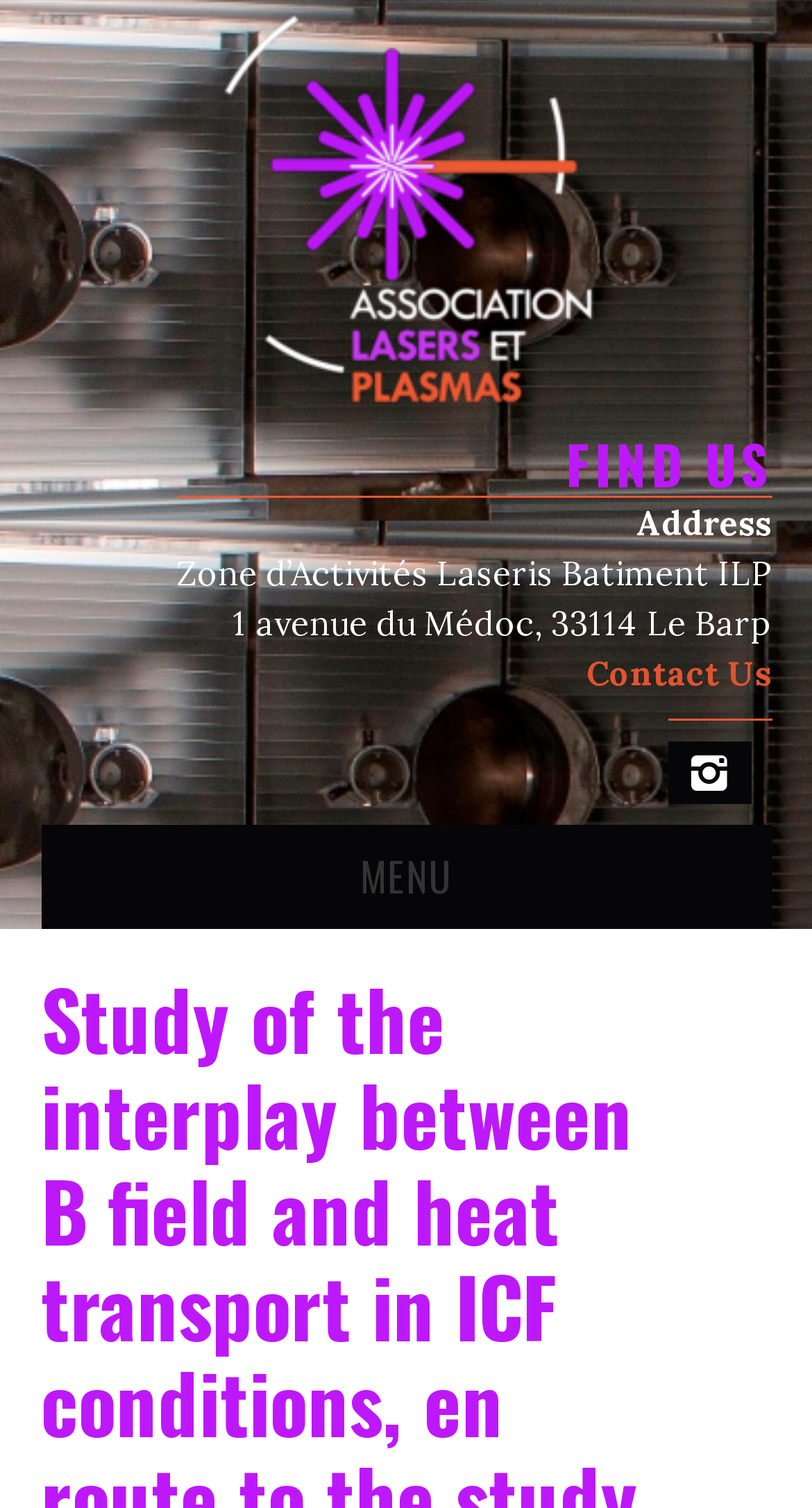What is the street address of ALP?
Use the image to answer the question with a single word or phrase.

1 avenue du Médoc, 33114 Le Barp